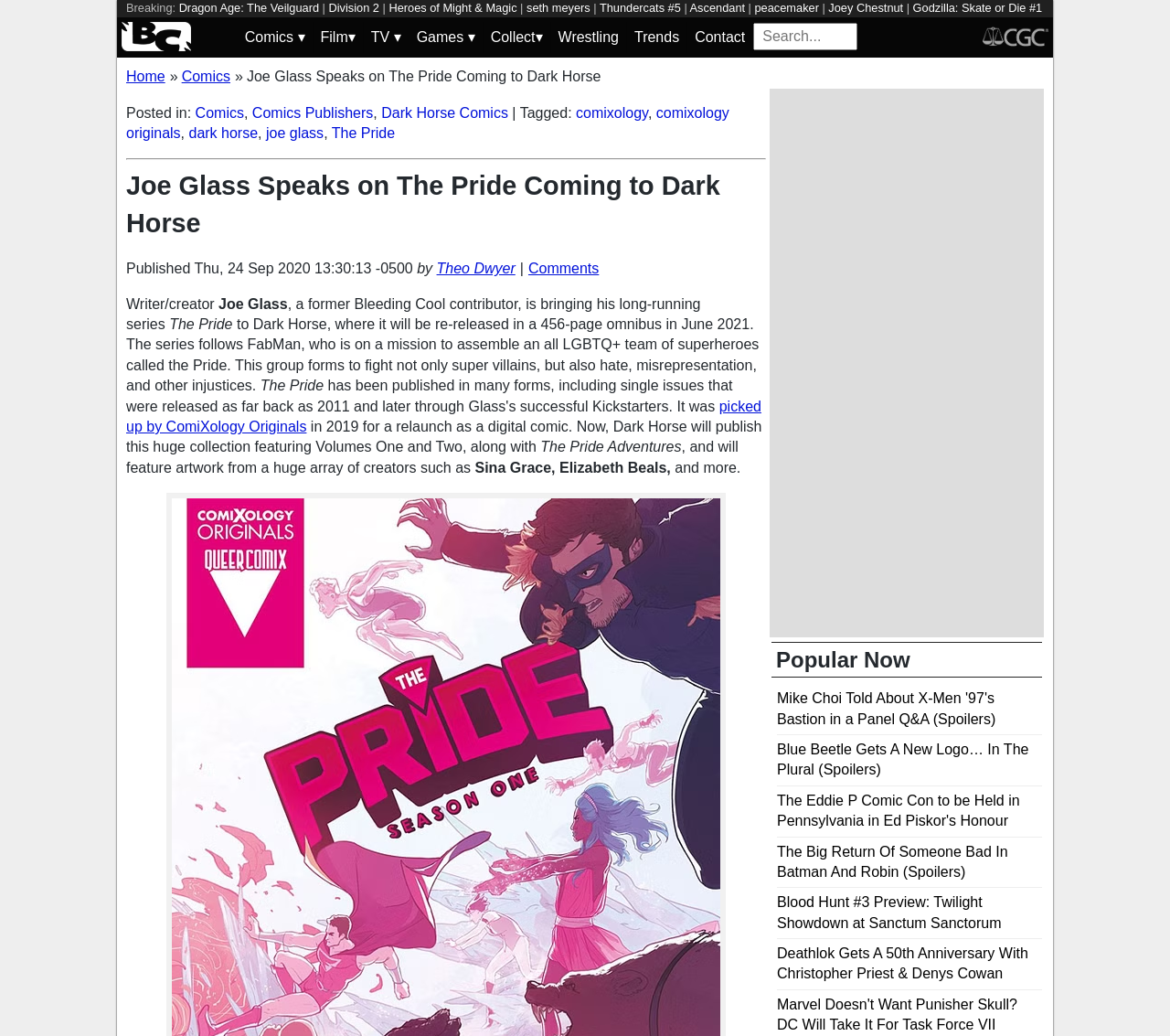What is the name of the series being re-released by Dark Horse?
Analyze the image and provide a thorough answer to the question.

The answer can be found in the main article text, where it is stated that 'Writer/creator Joe Glass is bringing his long-running series The Pride to Dark Horse, where it will be re-released in a 456-page omnibus in June 2021.'